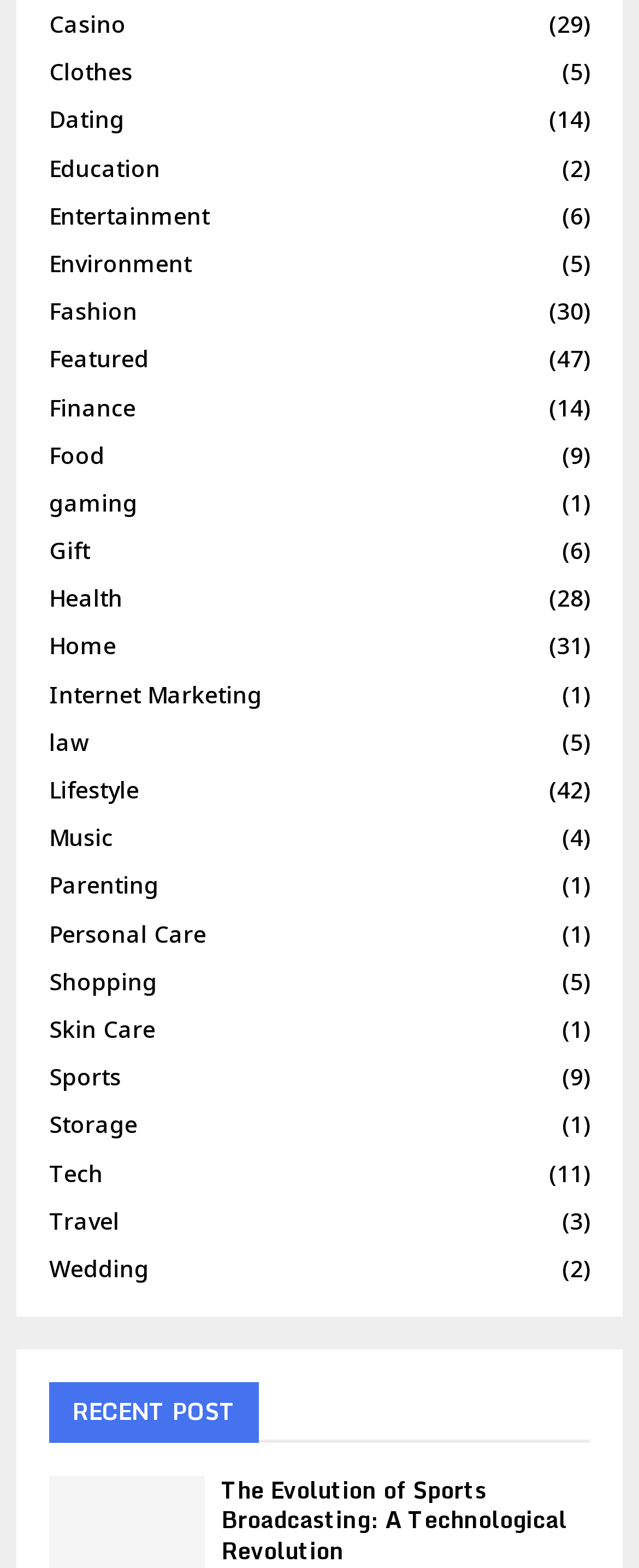How many categories are available on this webpage?
Refer to the screenshot and deliver a thorough answer to the question presented.

By counting the number of links on the webpage, I found that there are 30 categories available, each represented by a link with a category name and a number in parentheses.